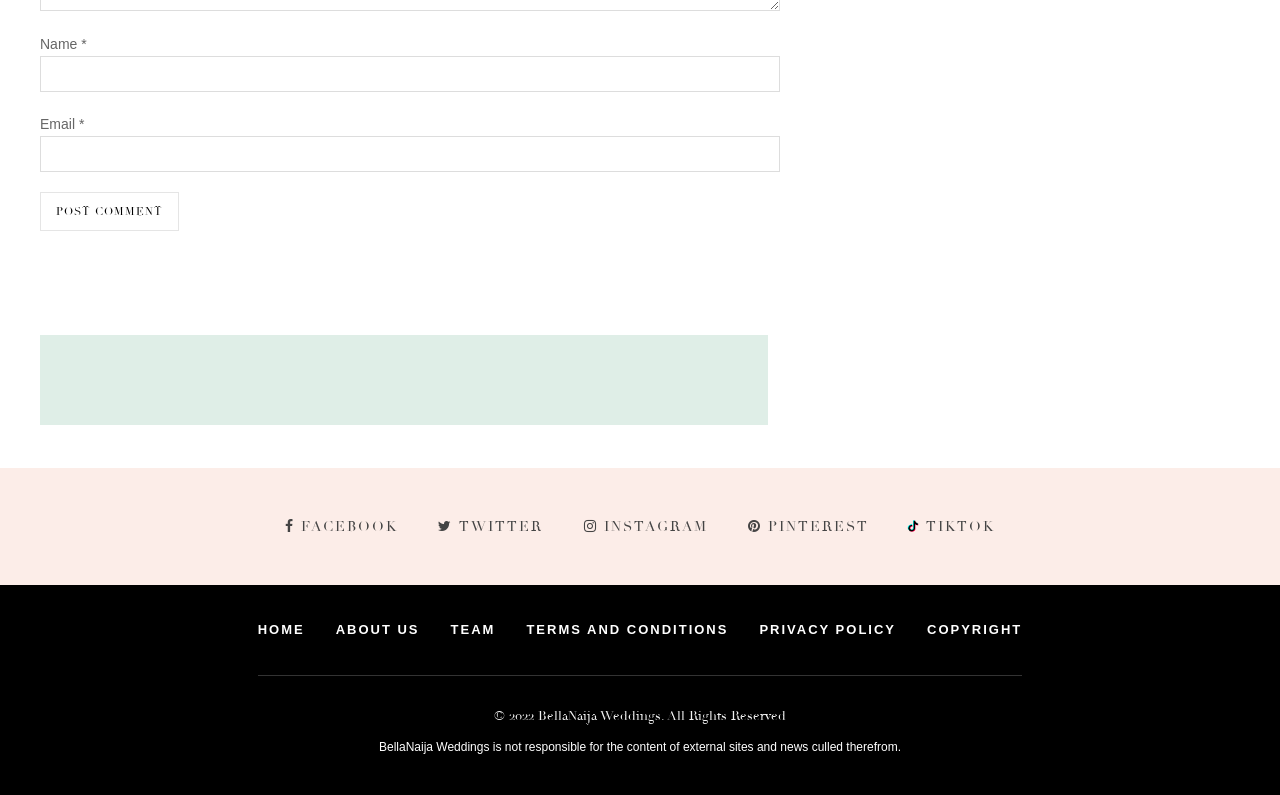Use a single word or phrase to answer the question: What is the copyright information?

2022 BellaNaija Weddings